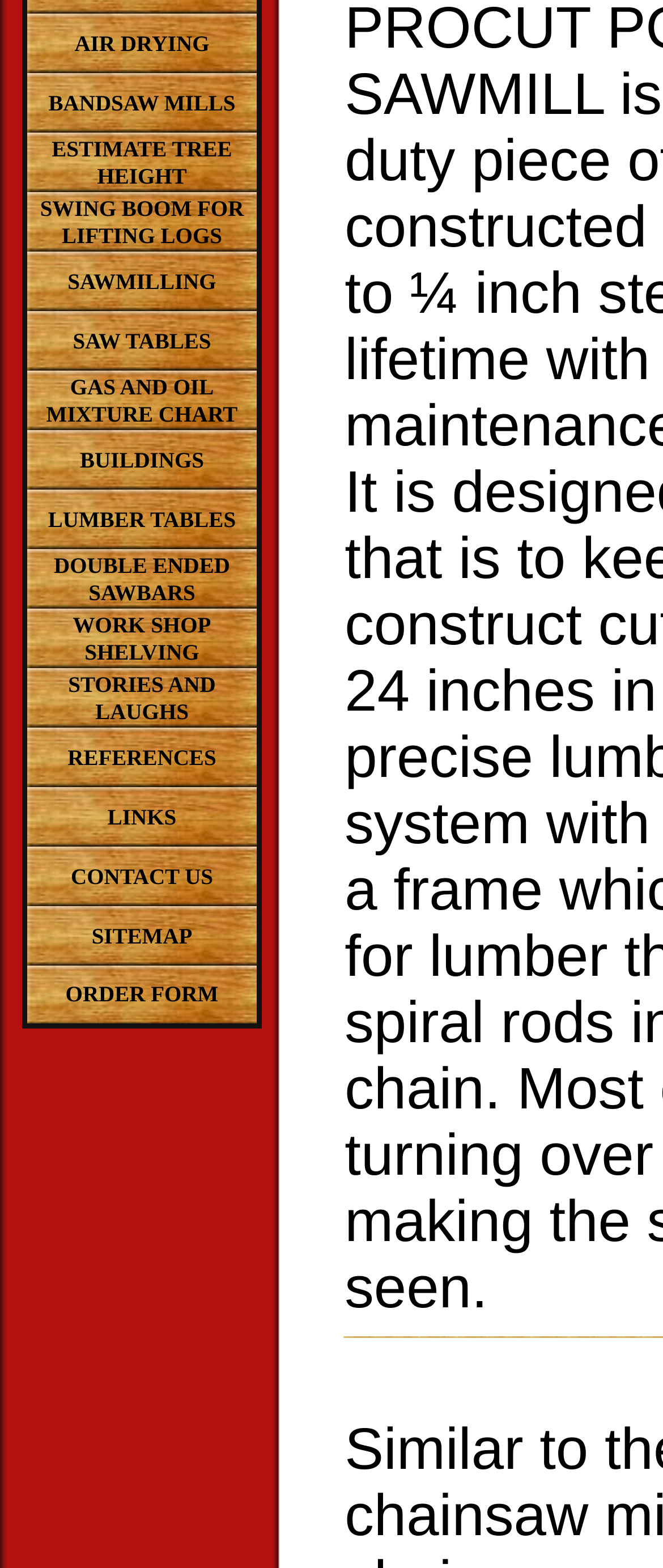Find the bounding box coordinates for the UI element whose description is: "Estimate Tree Height". The coordinates should be four float numbers between 0 and 1, in the format [left, top, right, bottom].

[0.078, 0.086, 0.35, 0.12]